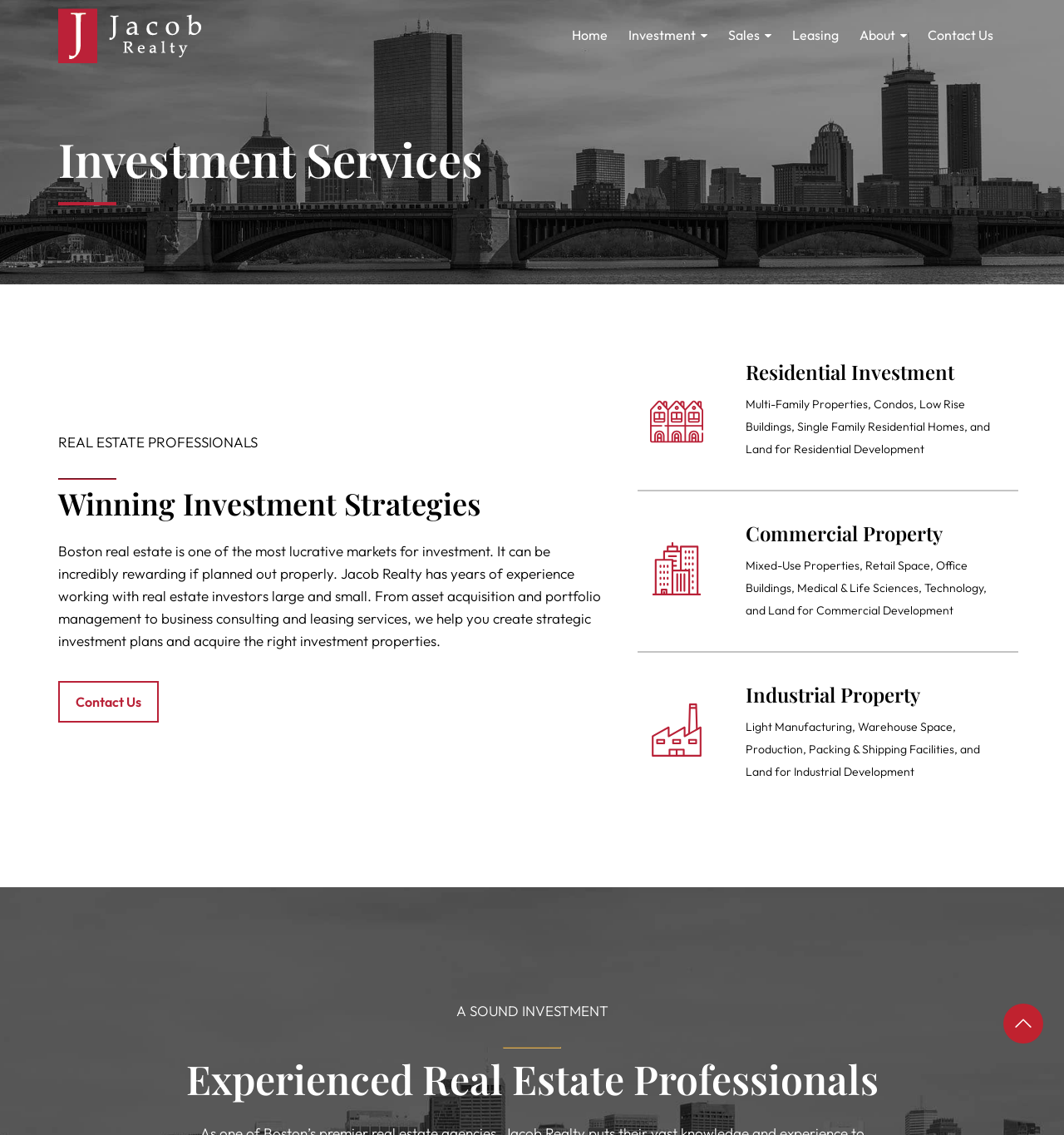Extract the bounding box for the UI element that matches this description: "alt="Jacob Realty"".

[0.055, 0.007, 0.189, 0.056]